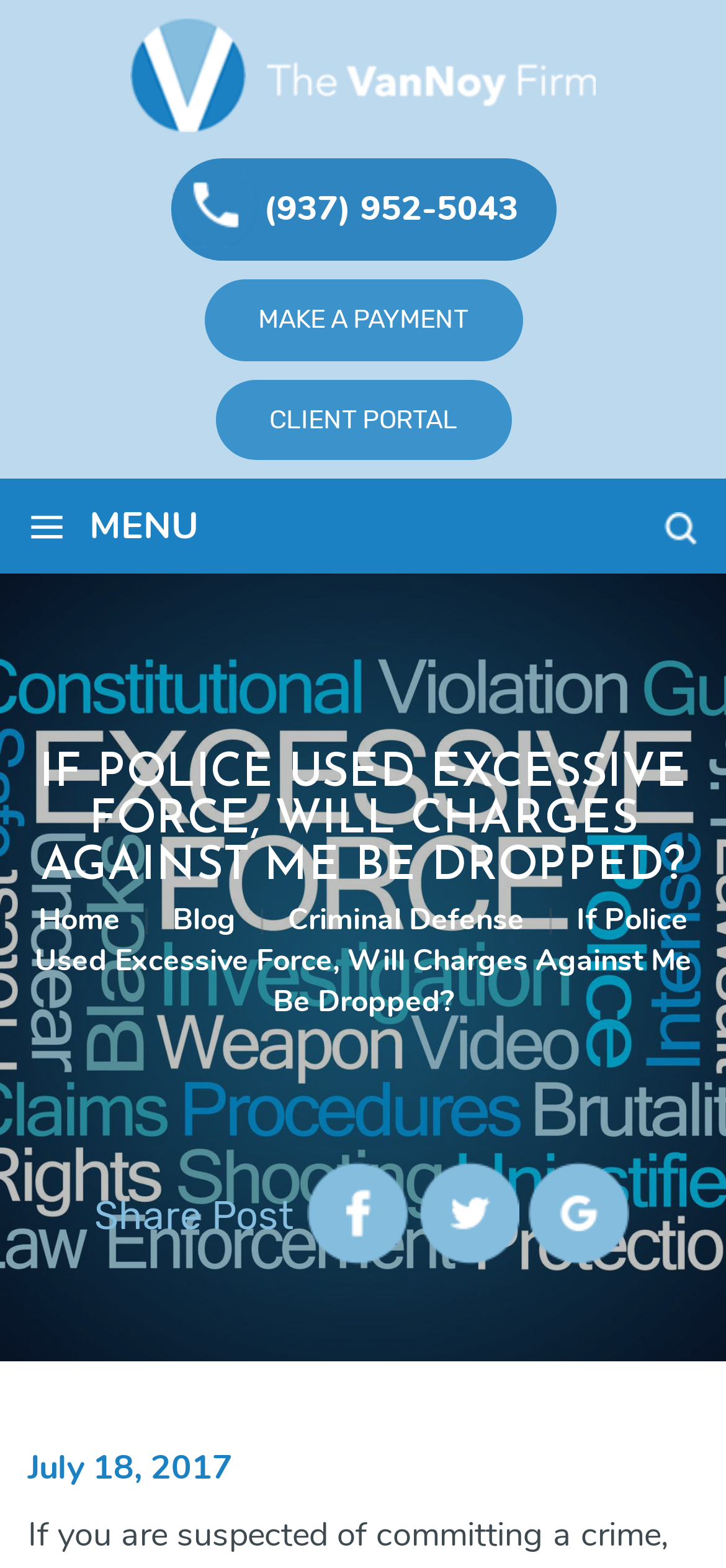What is the phone number on the webpage?
Refer to the screenshot and deliver a thorough answer to the question presented.

The phone number can be found on the top section of the webpage, next to the heading '(937) 952-5043' and also as a link with the same text.